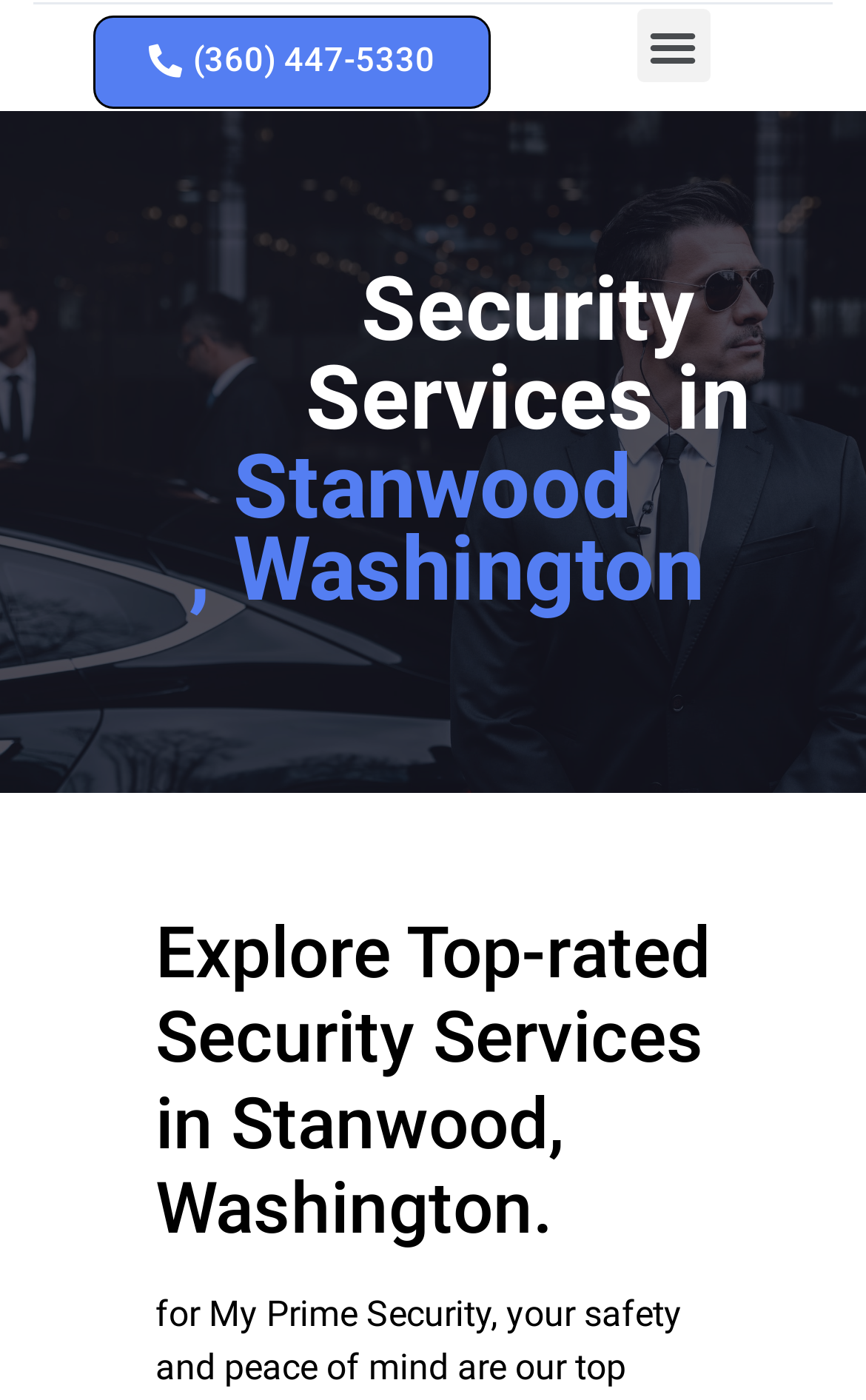Please find the bounding box for the UI element described by: "Menu".

[0.735, 0.006, 0.819, 0.059]